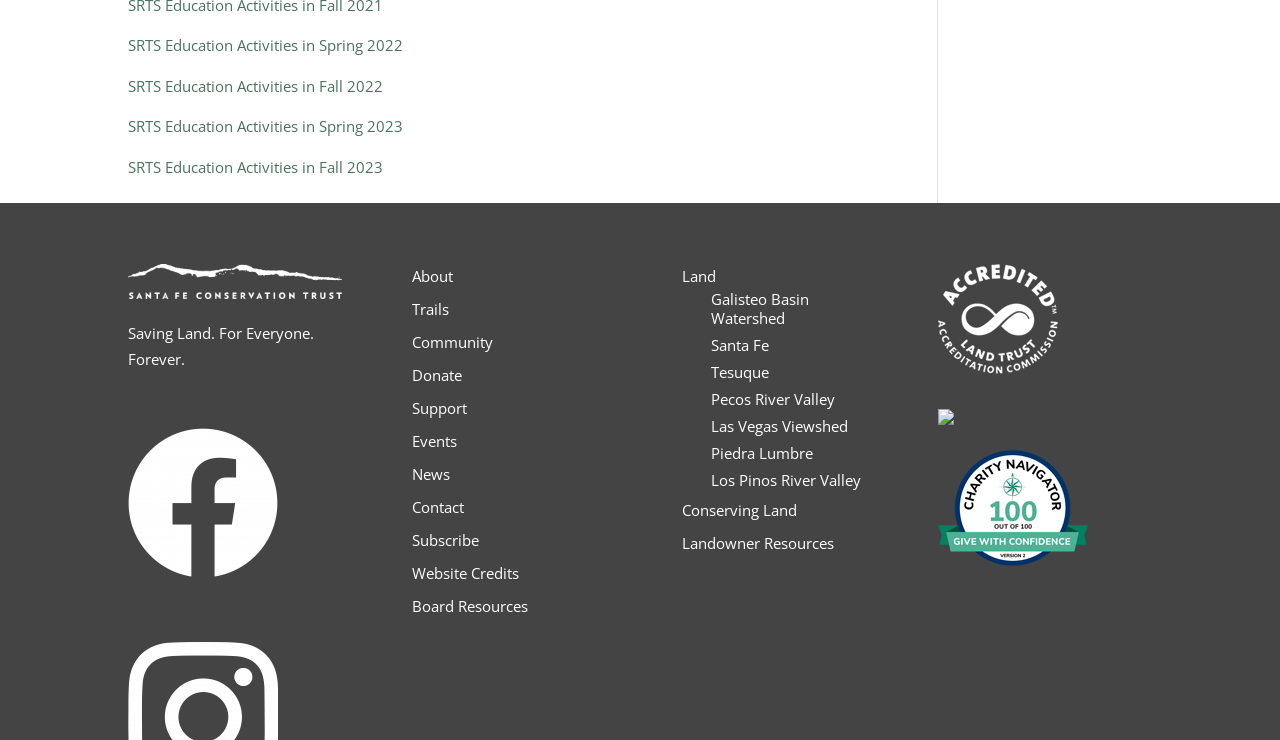Determine the coordinates of the bounding box for the clickable area needed to execute this instruction: "Explore the Galisteo Basin Watershed".

[0.556, 0.39, 0.632, 0.444]